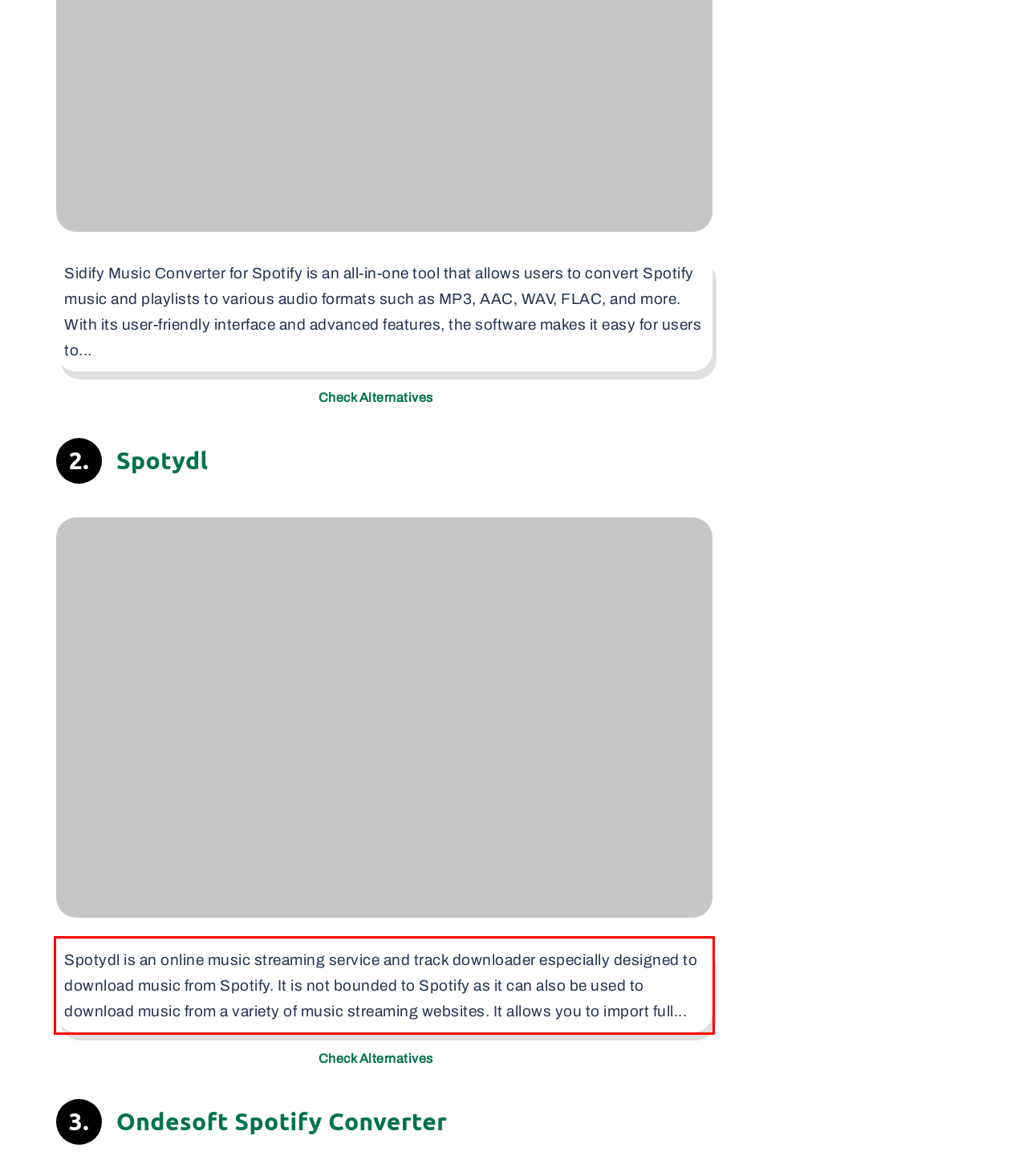You are provided with a screenshot of a webpage featuring a red rectangle bounding box. Extract the text content within this red bounding box using OCR.

Spotydl is an online music streaming service and track downloader especially designed to download music from Spotify. It is not bounded to Spotify as it can also be used to download music from a variety of music streaming websites. It allows you to import full...